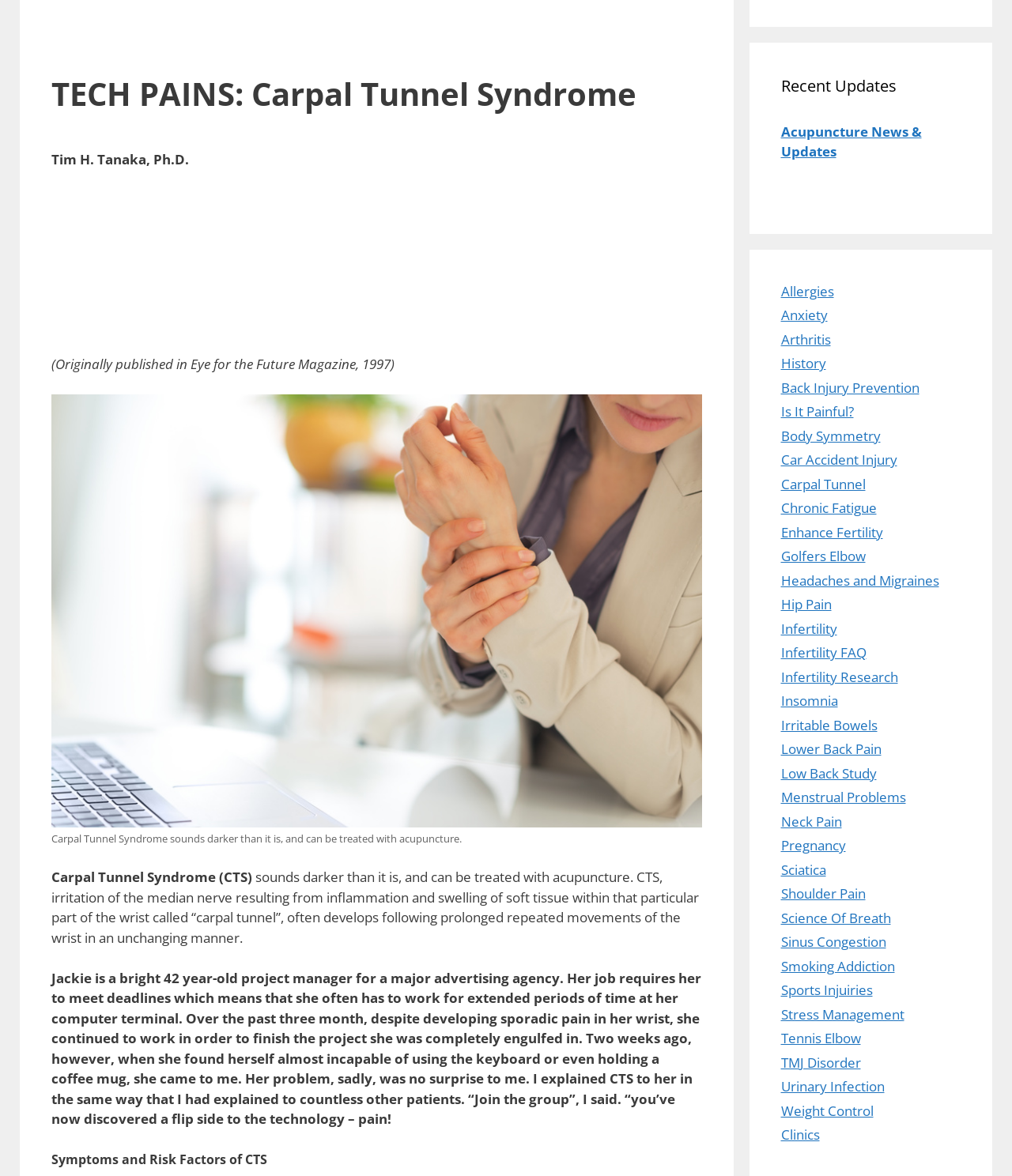Identify the bounding box for the element characterized by the following description: "Clinics".

[0.771, 0.957, 0.81, 0.972]